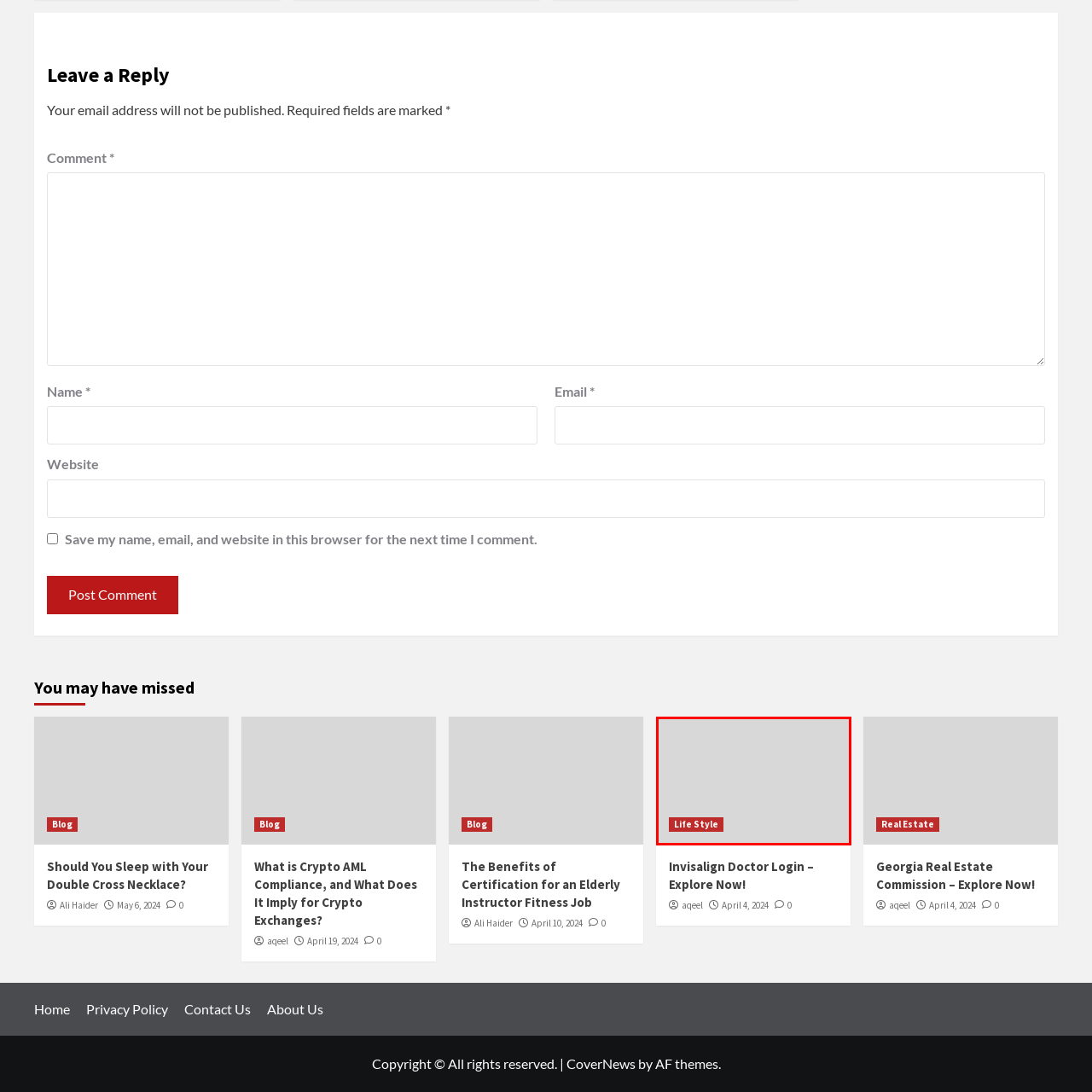Give a detailed description of the image area outlined by the red box.

The image features a vibrant red button labeled "Life Style," set against a neutral gray background. This button serves as a clickable link, potentially directing users to content related to lifestyle topics. It emphasizes the importance of lifestyle choices and may lead to articles, tips, or discussions about health, wellness, or daily living. The design is eye-catching, making it easy for visitors to identify and engage with lifestyle-related content on the webpage.